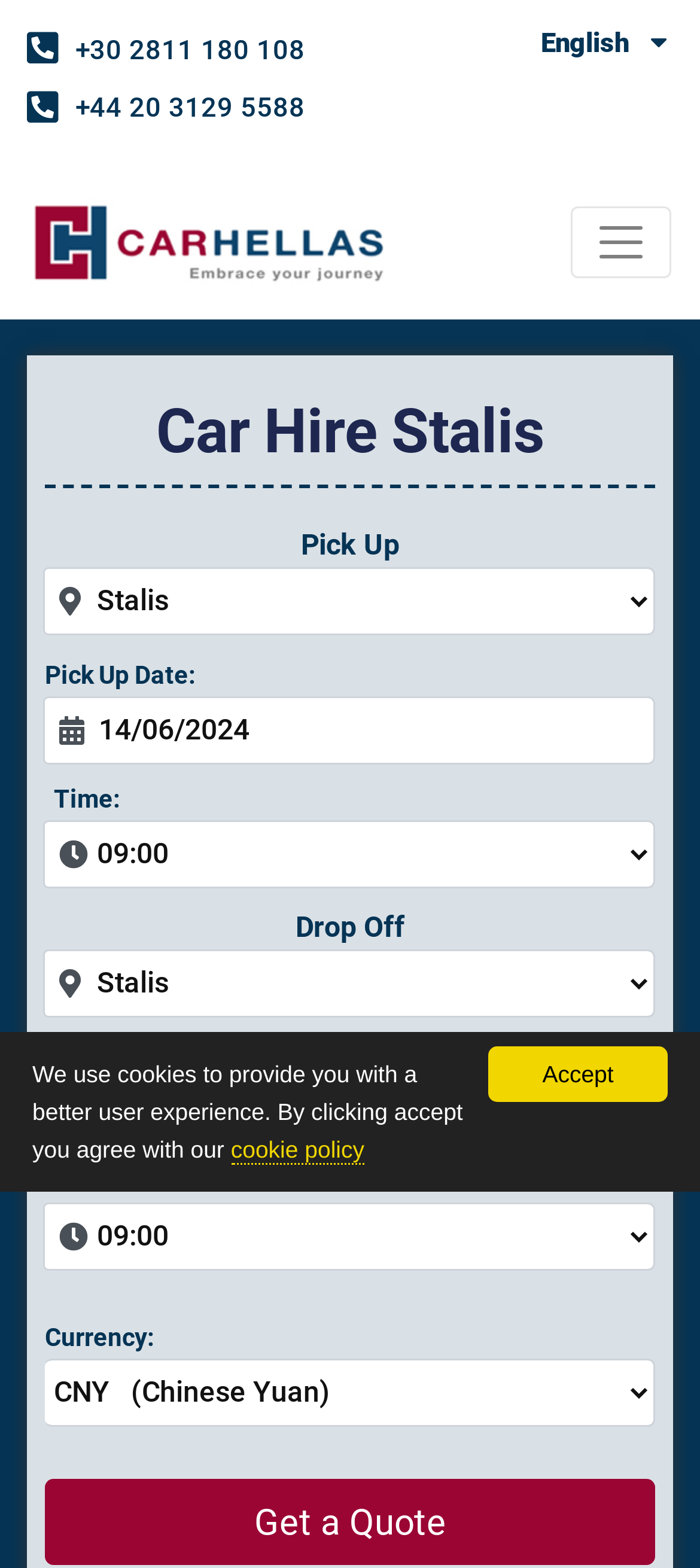How many drop-off time options are available?
From the image, provide a succinct answer in one word or a short phrase.

Unknown